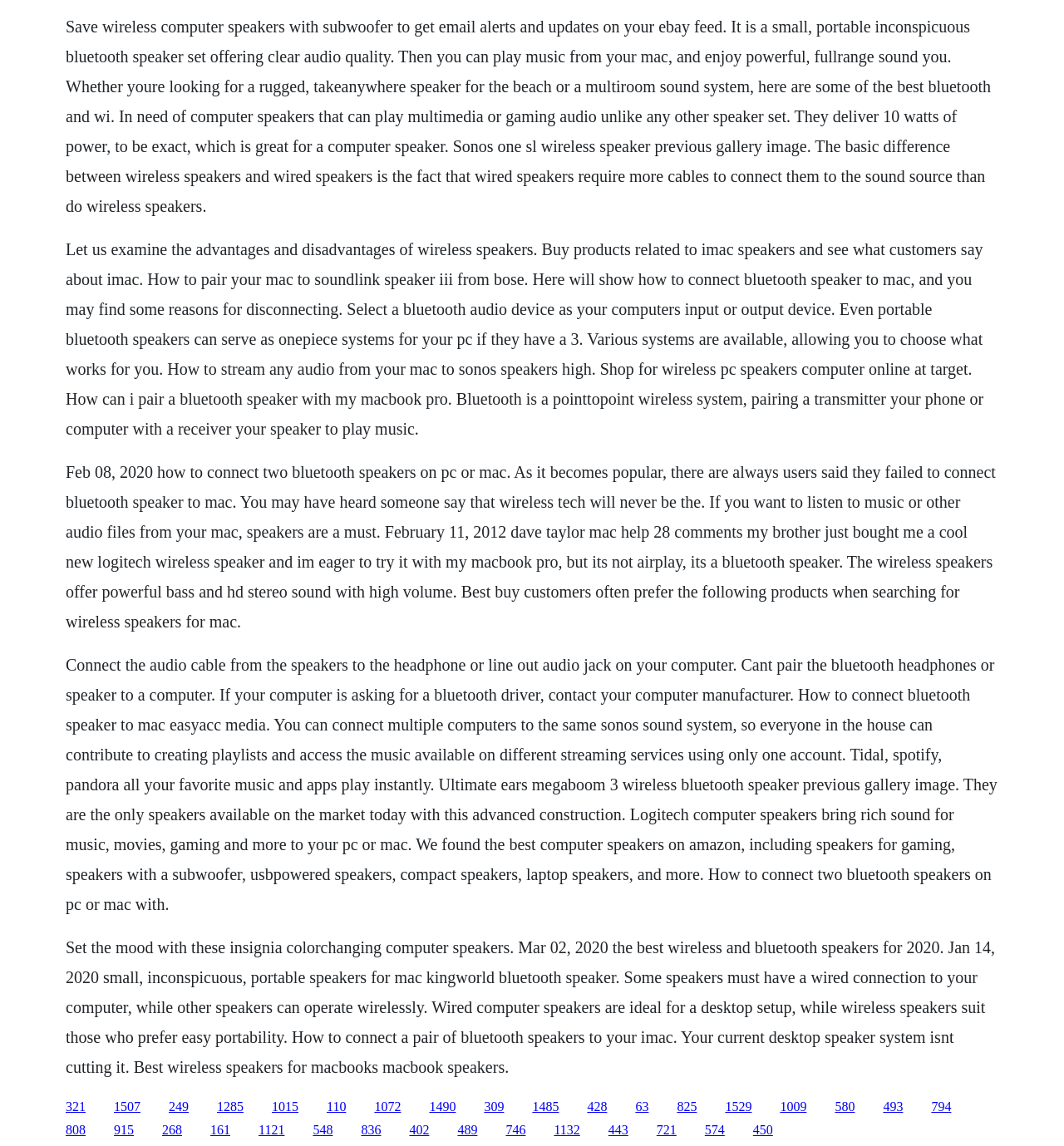Find the bounding box coordinates for the area that must be clicked to perform this action: "Click on the link '249'".

[0.159, 0.959, 0.177, 0.971]